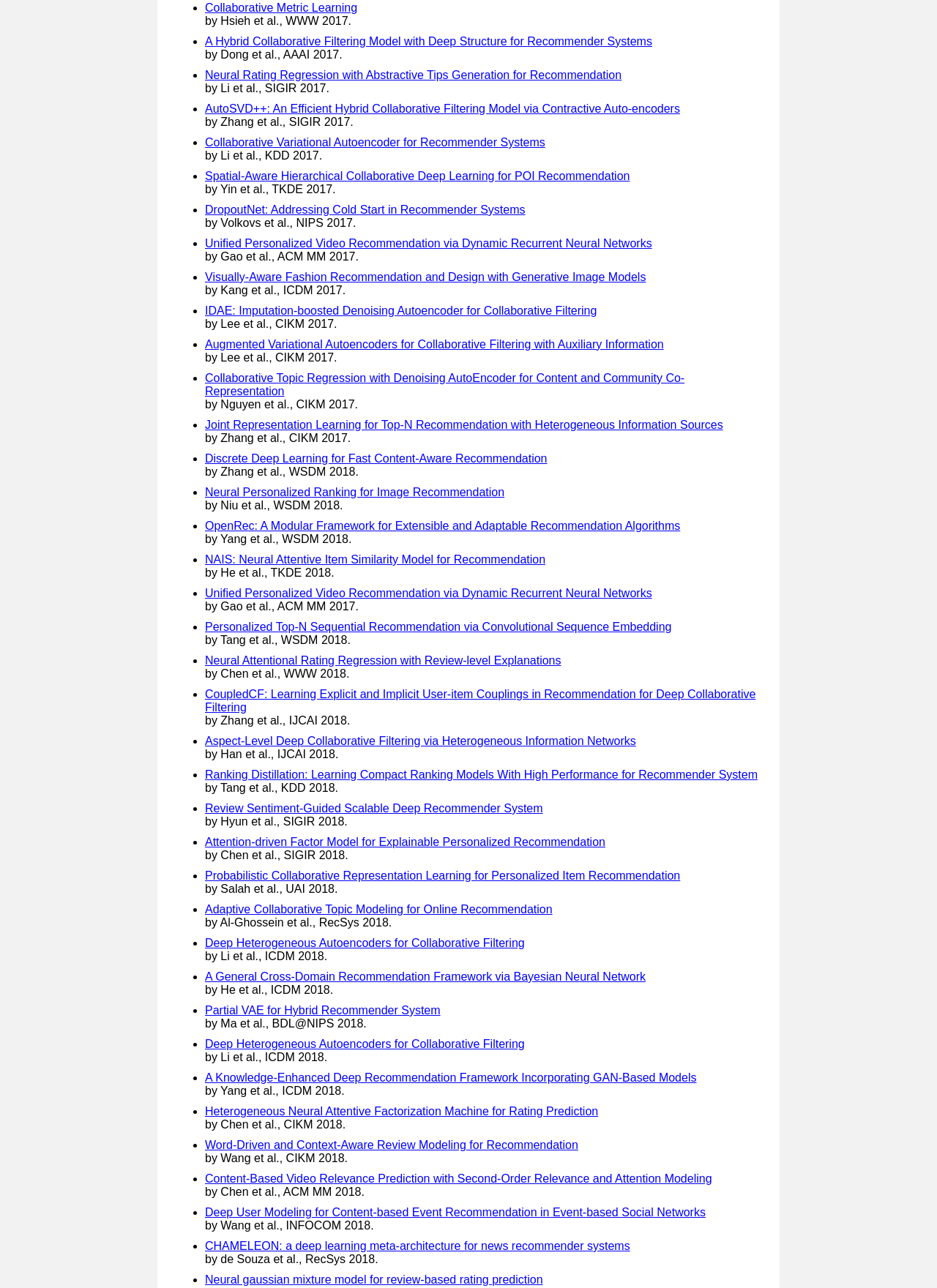Find and specify the bounding box coordinates that correspond to the clickable region for the instruction: "Click on 'Collaborative Metric Learning'".

[0.219, 0.001, 0.381, 0.011]